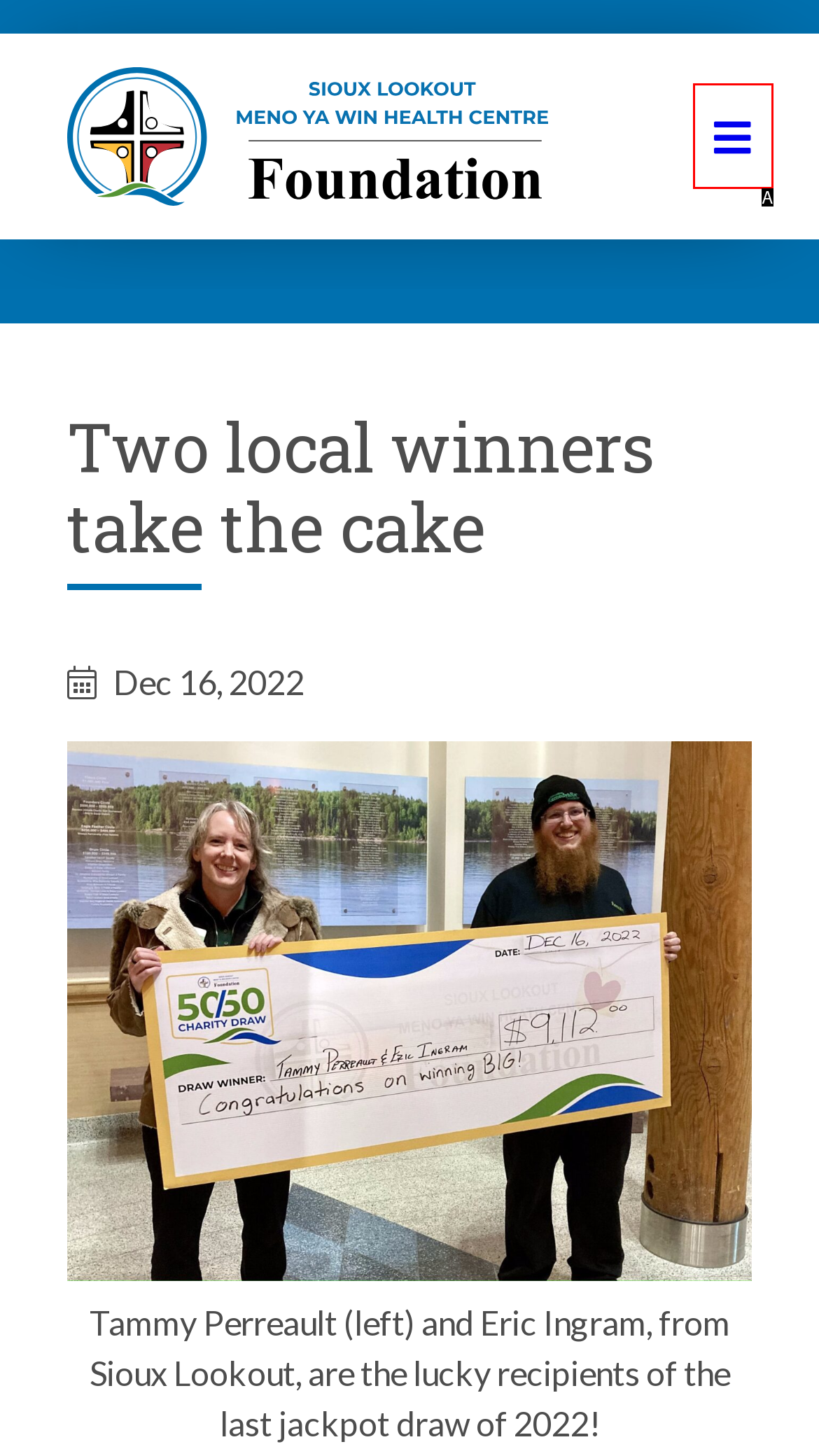Match the HTML element to the description: parent_node: Search for. Answer with the letter of the correct option from the provided choices.

A